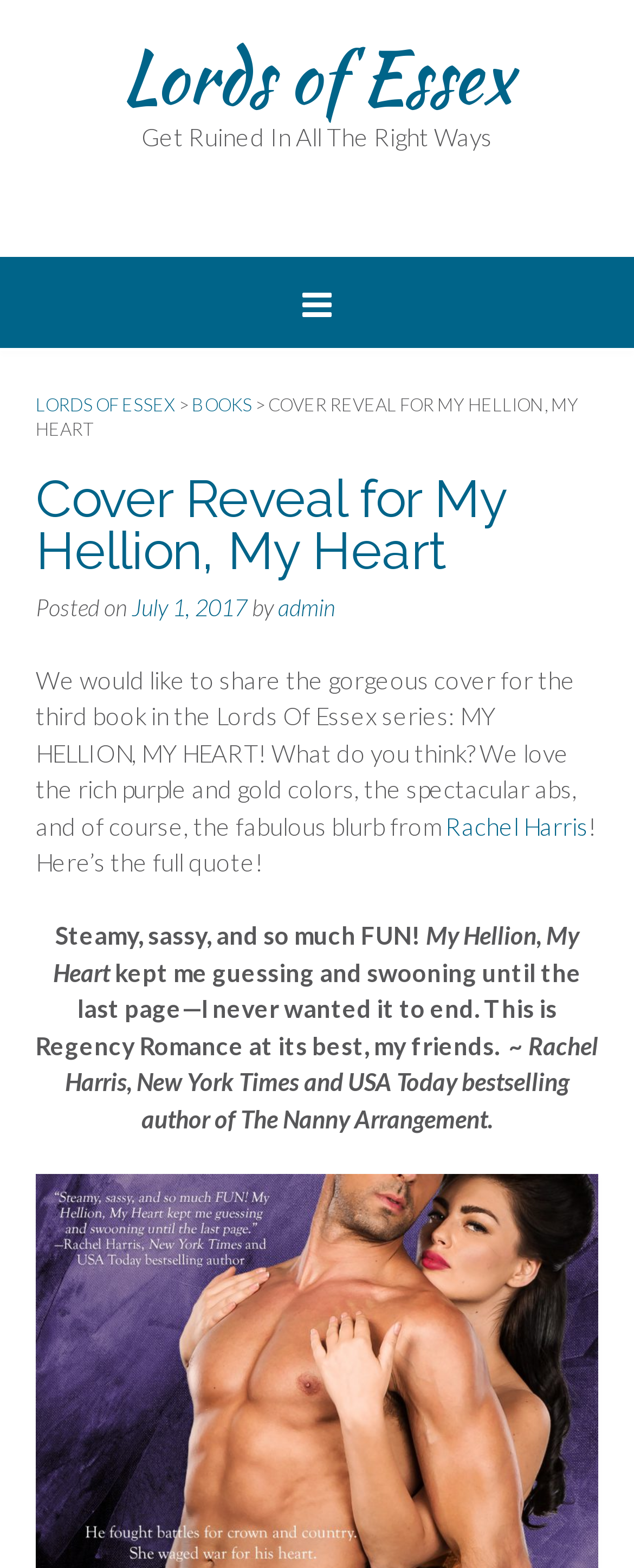What is the series of the book?
Using the visual information, respond with a single word or phrase.

Lords of Essex